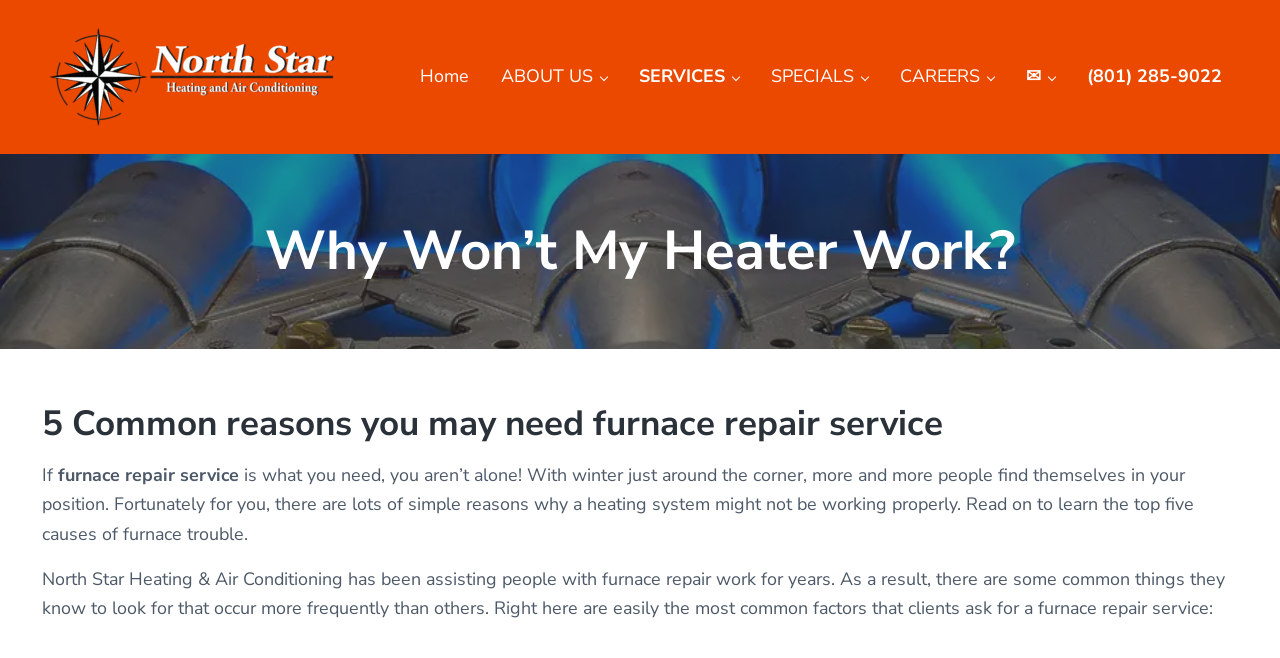What is the purpose of the webpage?
Based on the image, give a concise answer in the form of a single word or short phrase.

To inform about furnace repair service